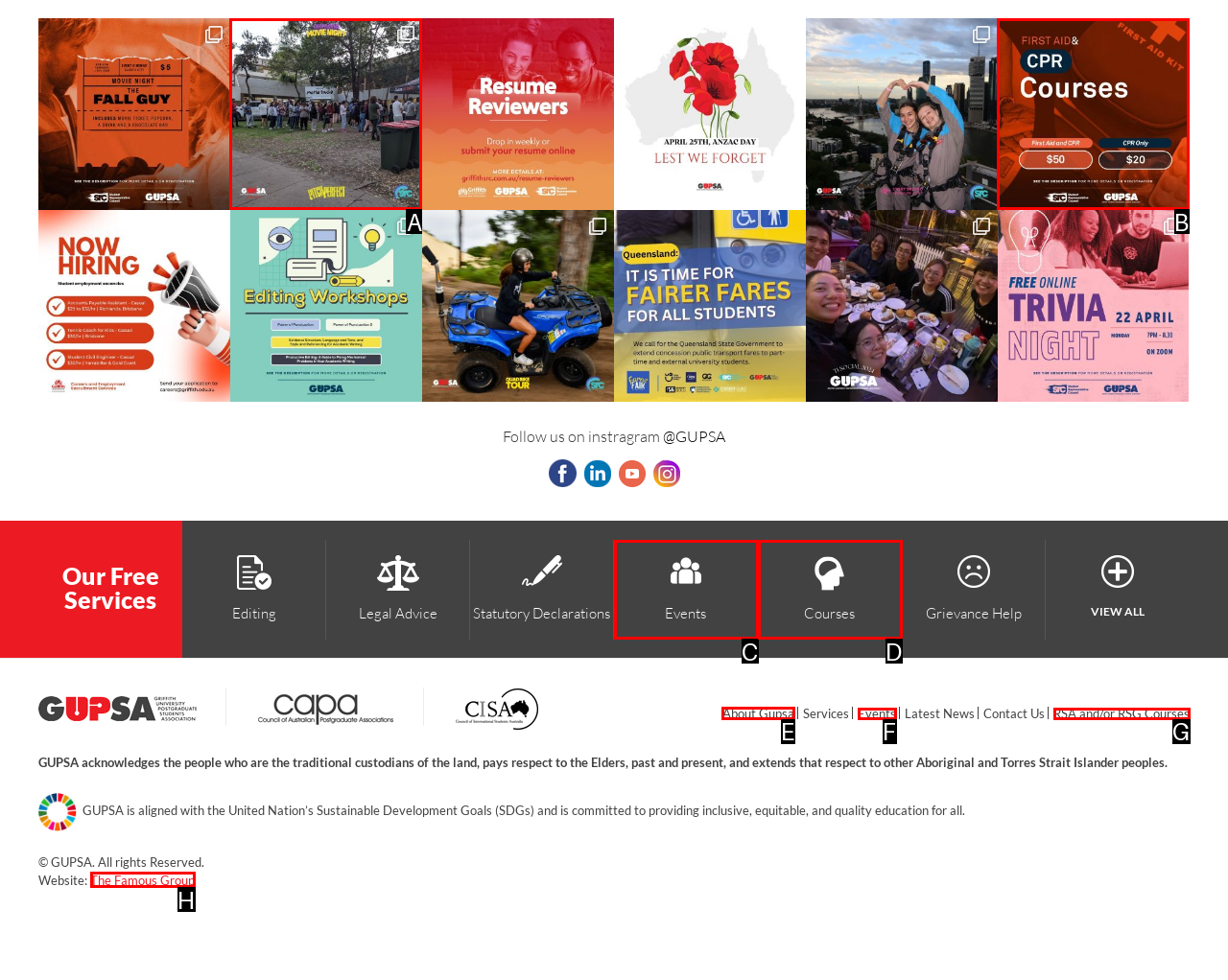From the given options, tell me which letter should be clicked to complete this task: Learn about GUPSA
Answer with the letter only.

E